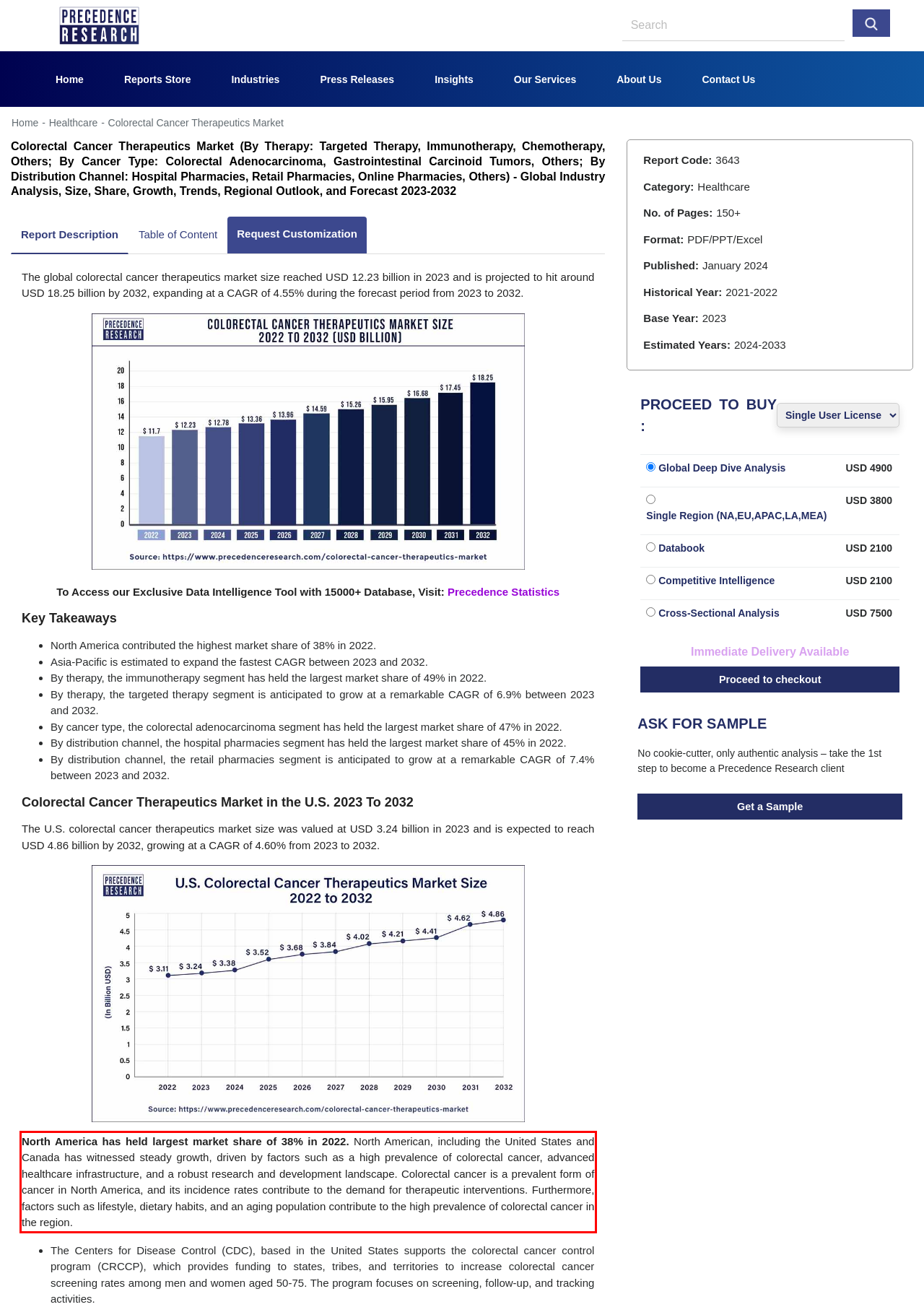You are given a screenshot of a webpage with a UI element highlighted by a red bounding box. Please perform OCR on the text content within this red bounding box.

North America has held largest market share of 38% in 2022. North American, including the United States and Canada has witnessed steady growth, driven by factors such as a high prevalence of colorectal cancer, advanced healthcare infrastructure, and a robust research and development landscape. Colorectal cancer is a prevalent form of cancer in North America, and its incidence rates contribute to the demand for therapeutic interventions. Furthermore, factors such as lifestyle, dietary habits, and an aging population contribute to the high prevalence of colorectal cancer in the region.